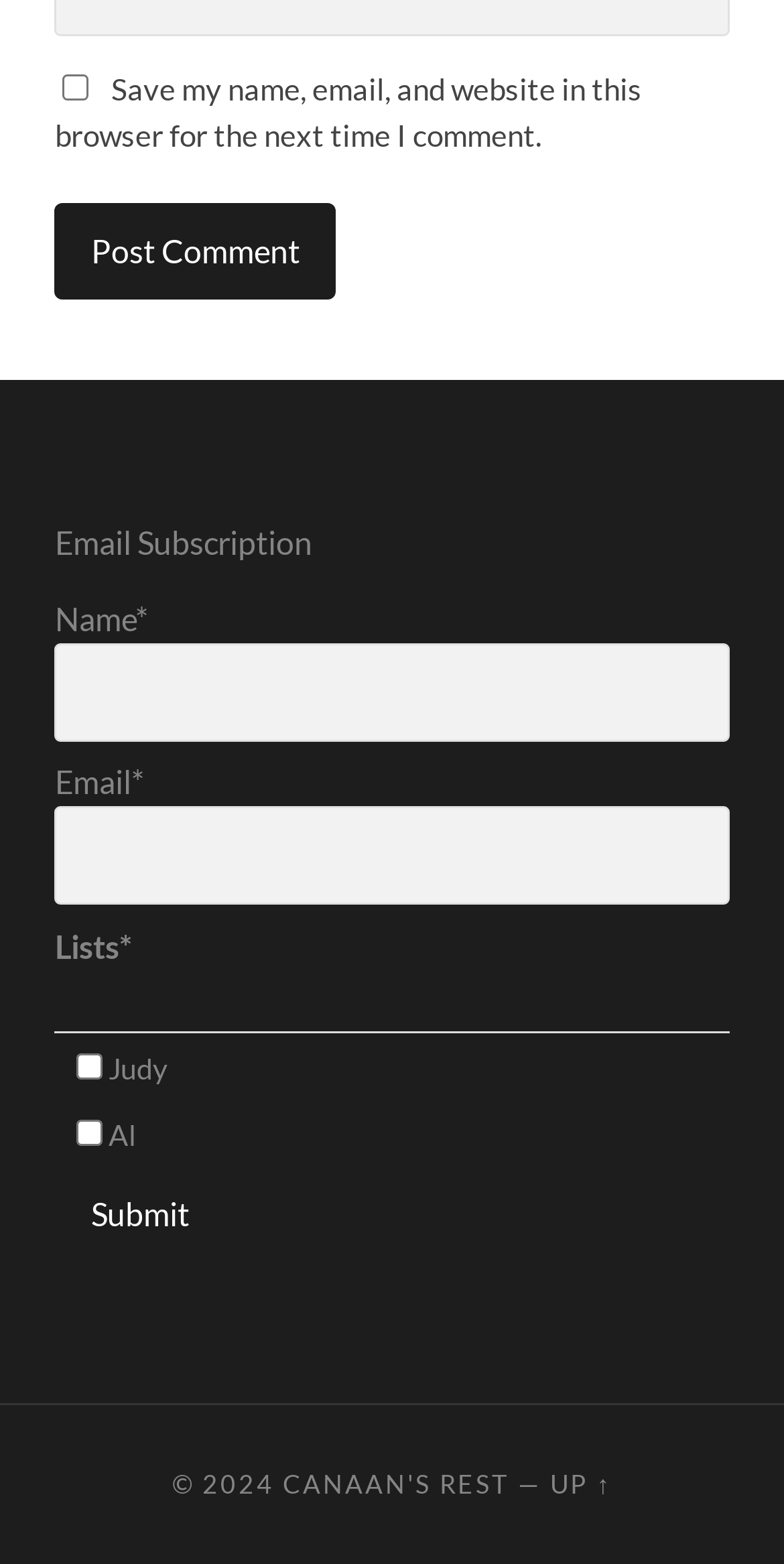Observe the image and answer the following question in detail: What is the function of the 'Submit' button?

The 'Submit' button is likely used to submit the form with the user's input, including their name, email, and list selection.